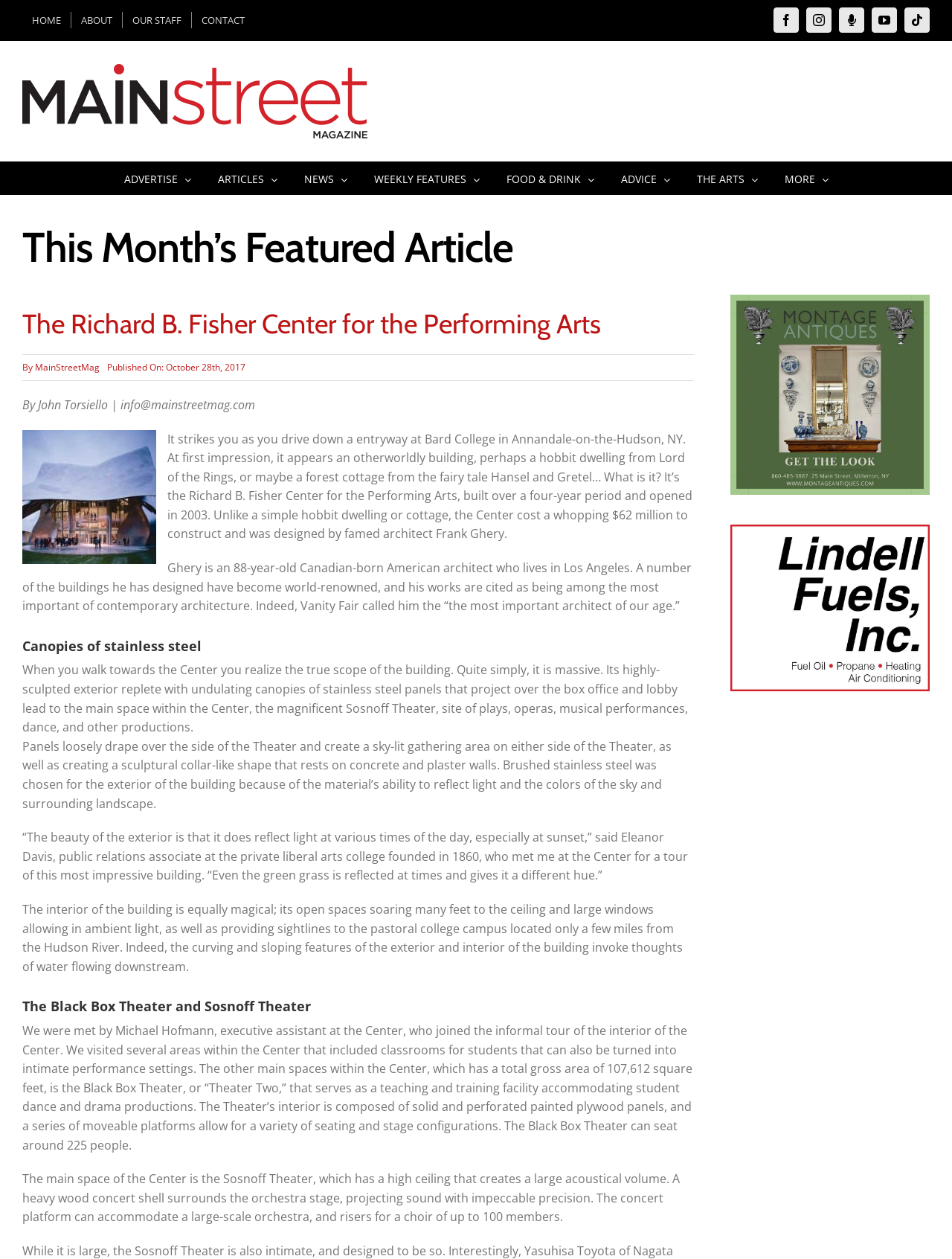Identify the bounding box coordinates of the clickable region required to complete the instruction: "Click on the HOME link". The coordinates should be given as four float numbers within the range of 0 and 1, i.e., [left, top, right, bottom].

[0.023, 0.009, 0.074, 0.022]